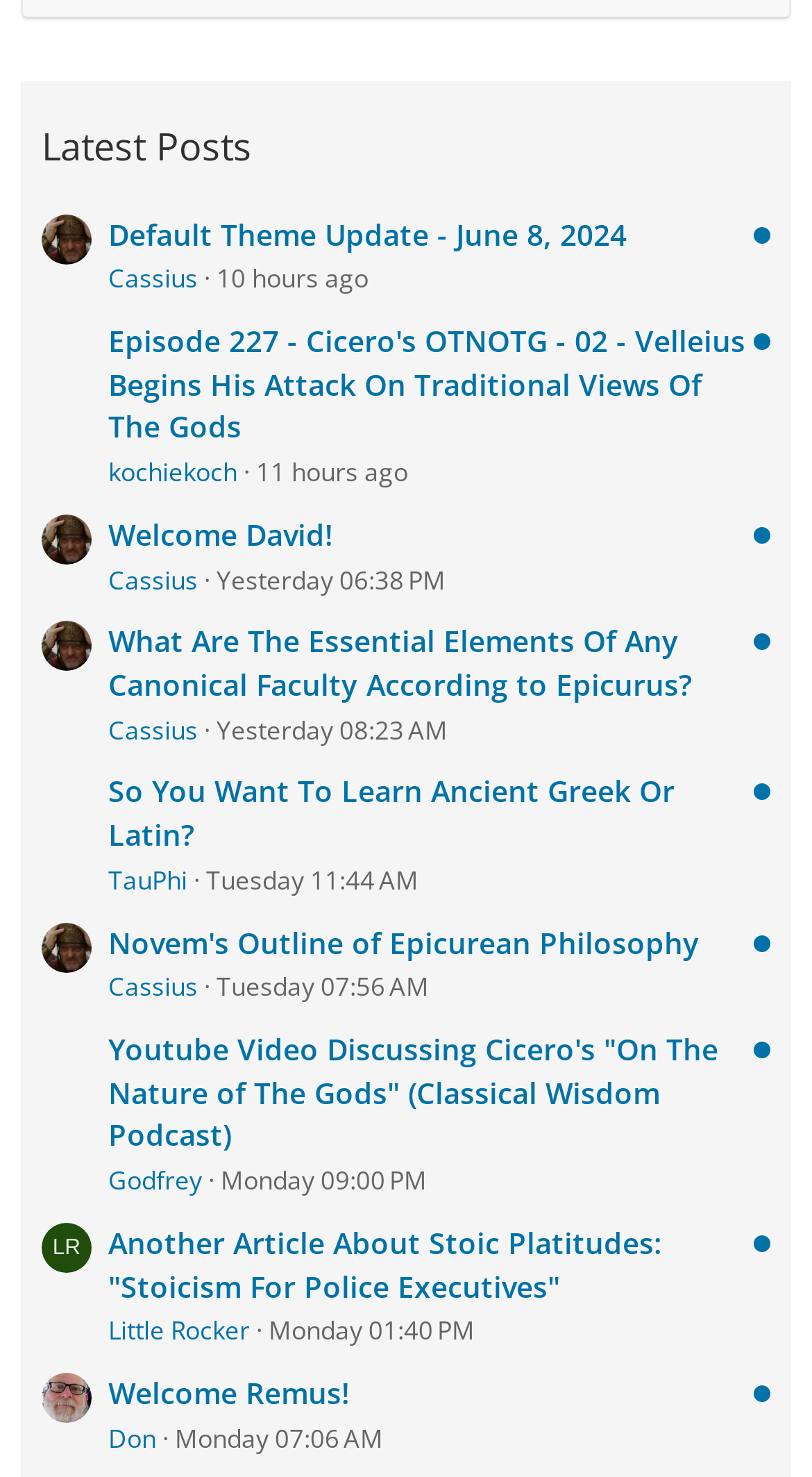Please answer the following question using a single word or phrase: 
What is the title of the first post?

Default Theme Update